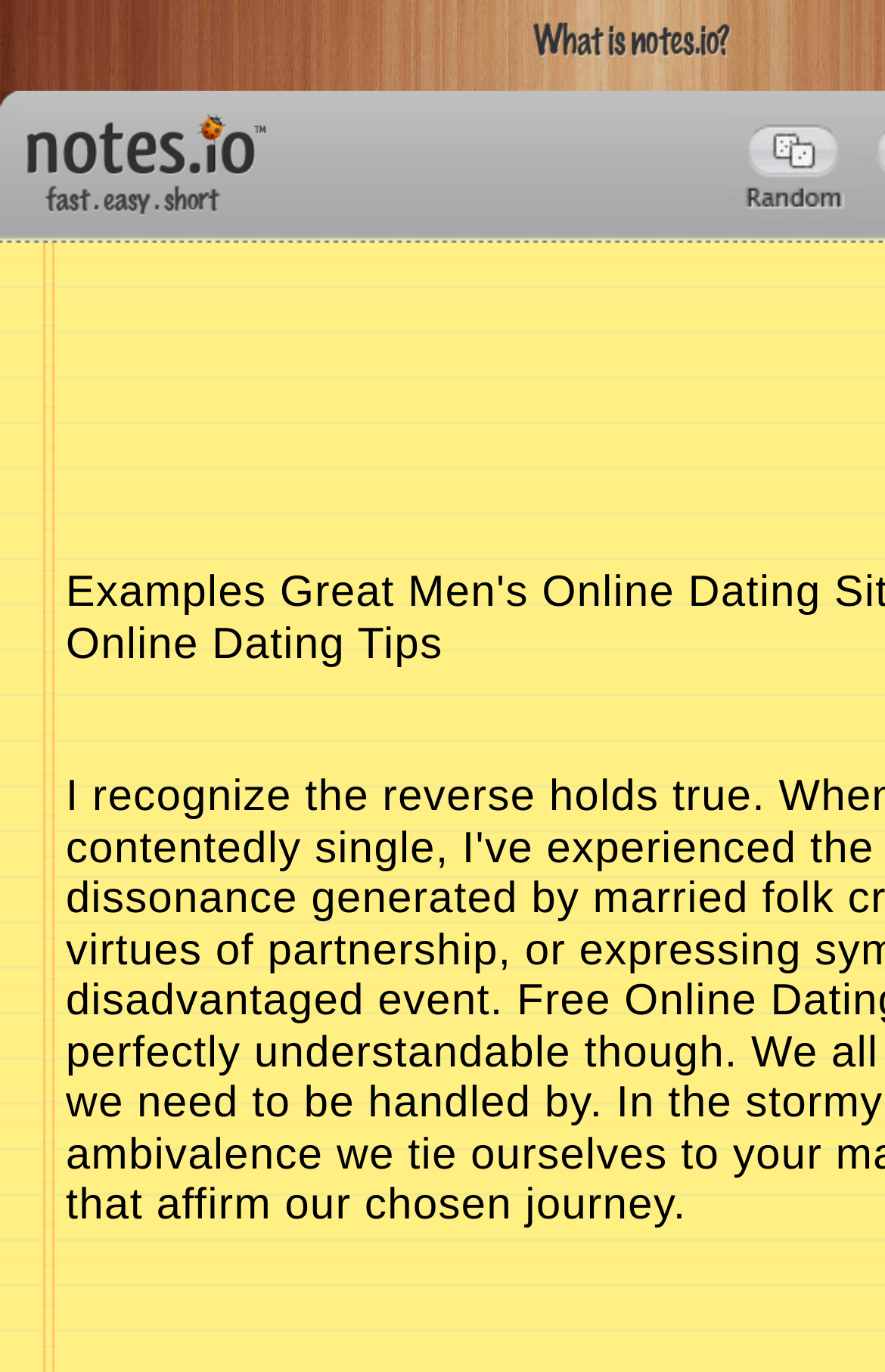Give a one-word or one-phrase response to the question: 
What is the name of the website?

Notes